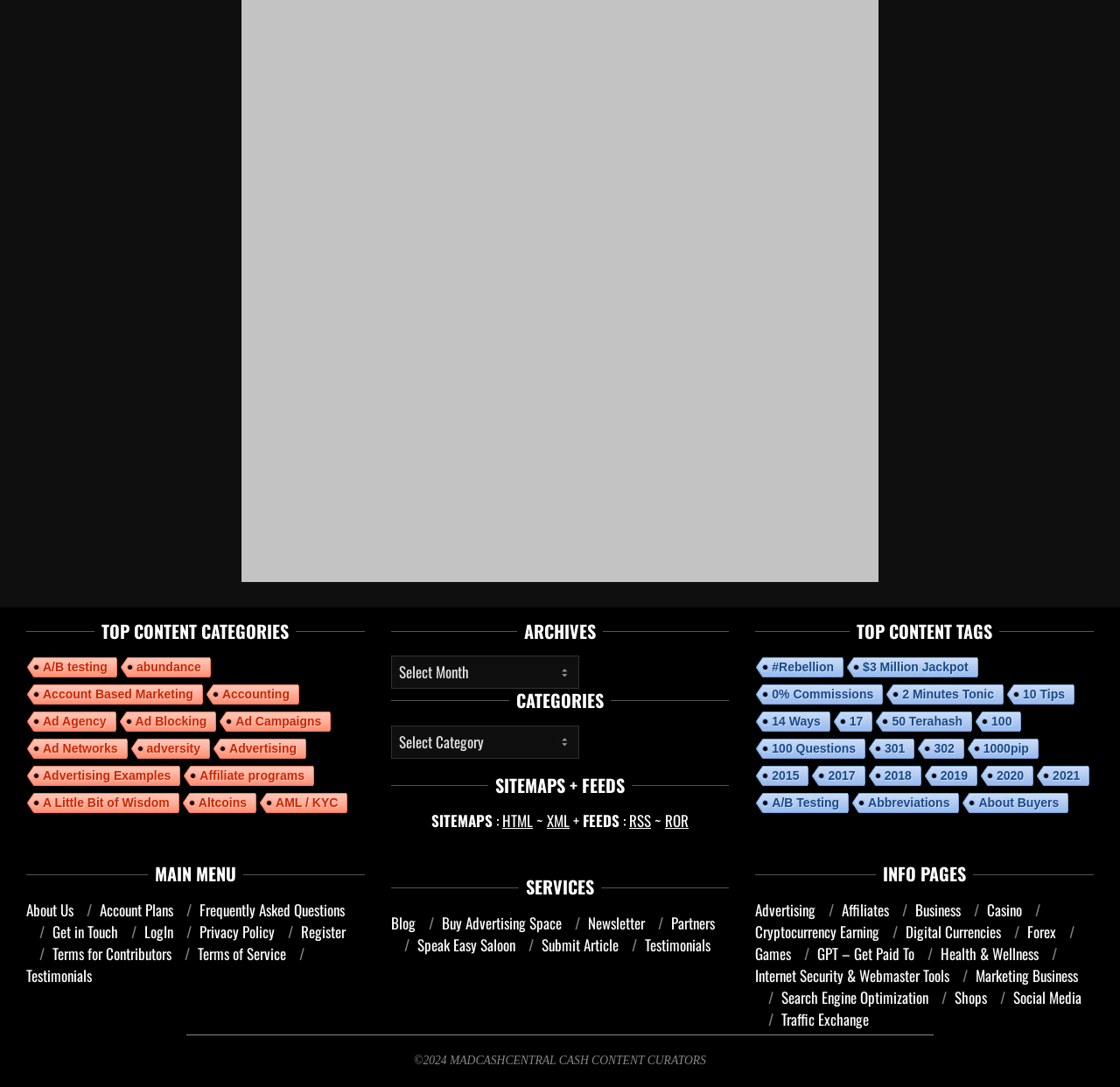What is the last service listed?
Please use the image to provide a one-word or short phrase answer.

Testimonials